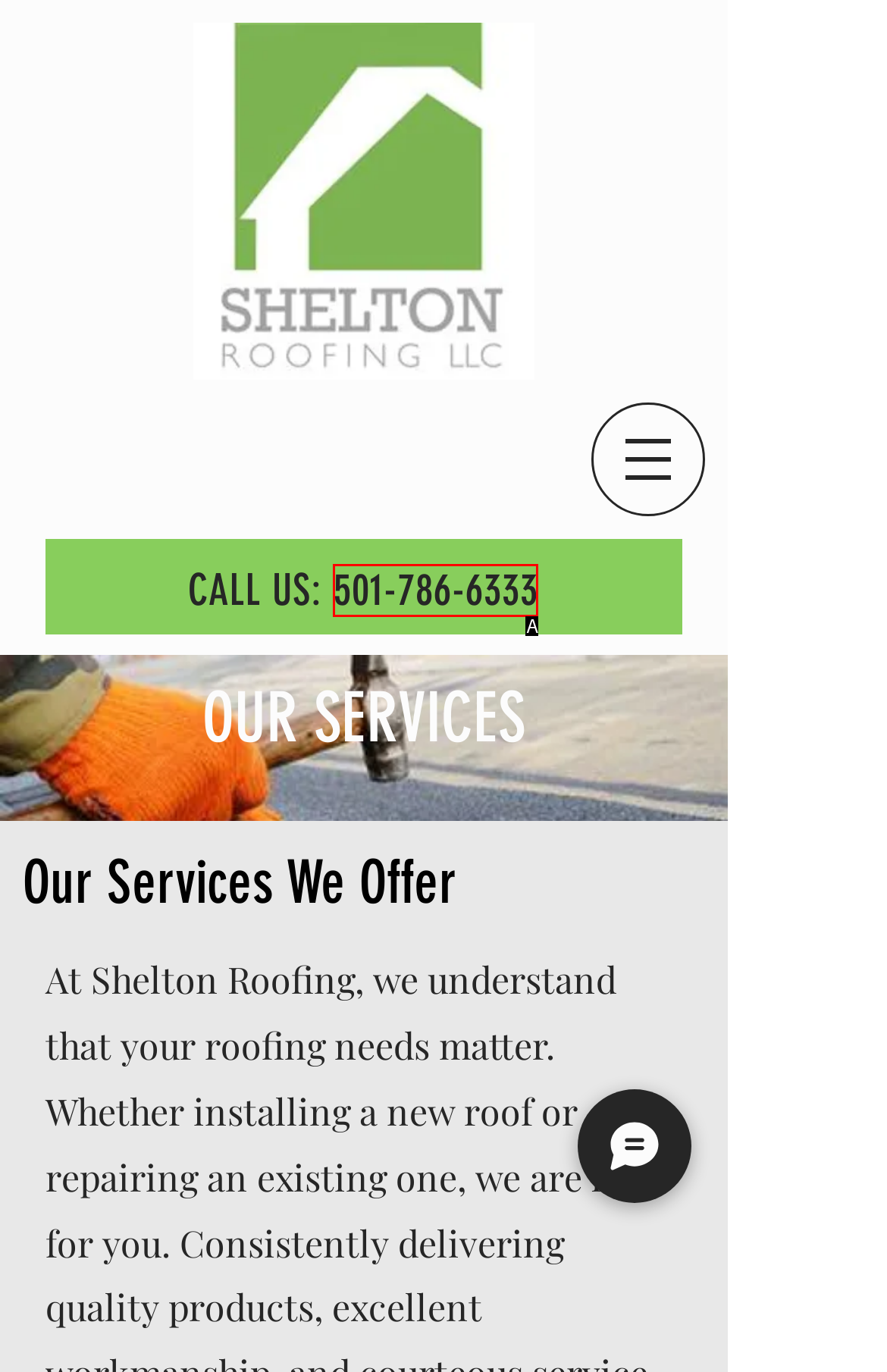Based on the description: 501-786-6333, select the HTML element that fits best. Provide the letter of the matching option.

A